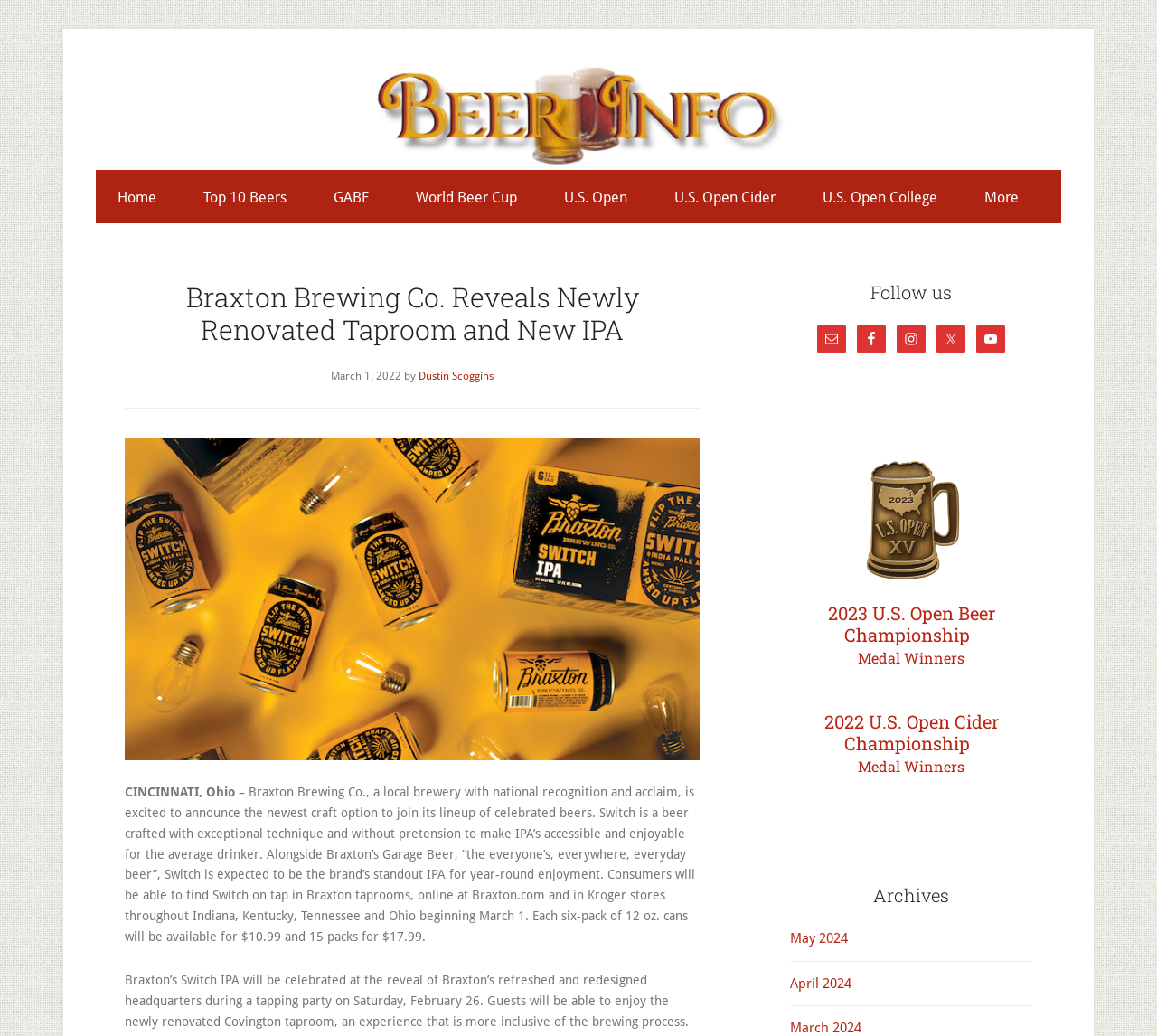What is the name of the new IPA?
Provide a one-word or short-phrase answer based on the image.

Switch